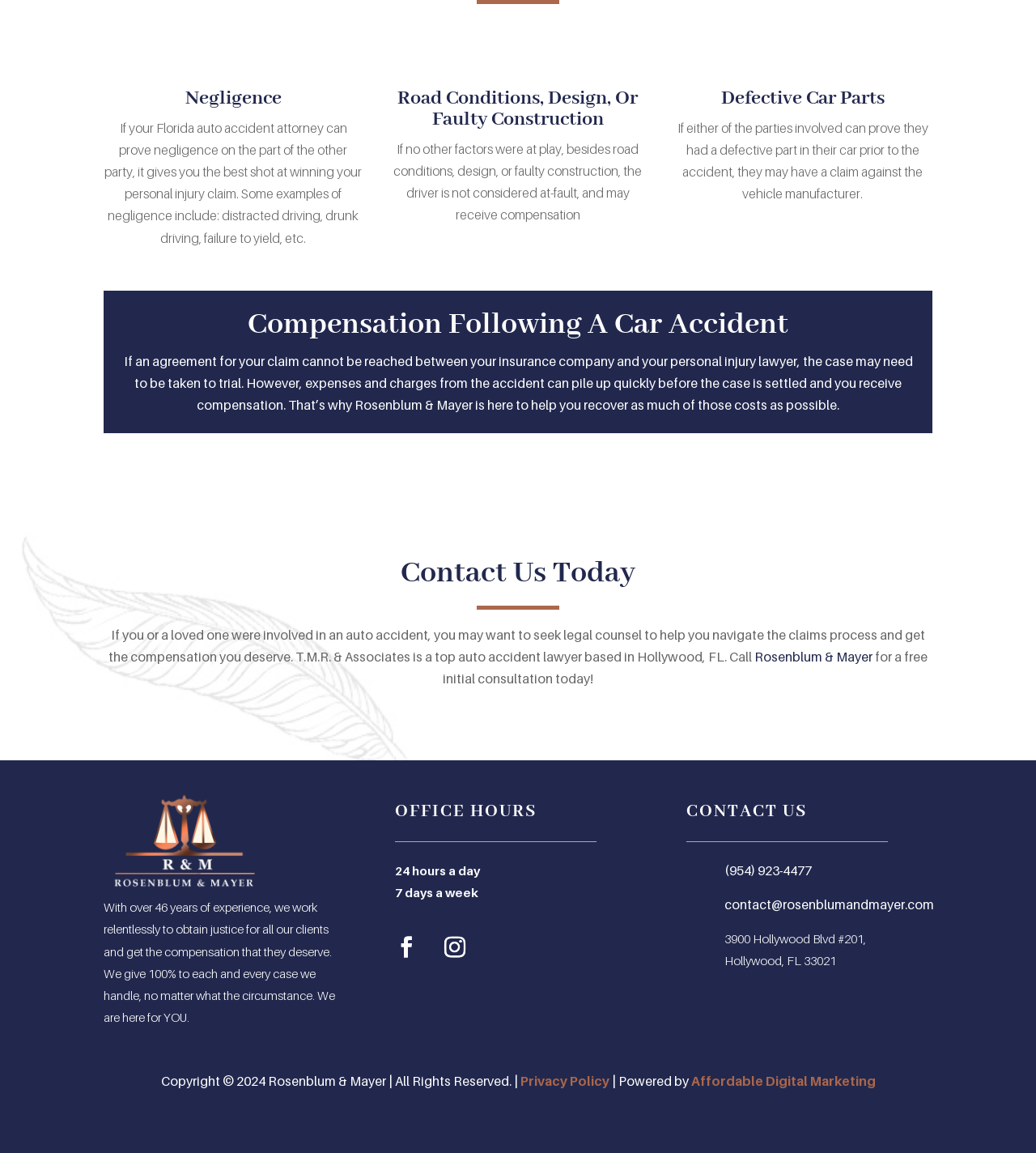Please determine the bounding box coordinates, formatted as (top-left x, top-left y, bottom-right x, bottom-right y), with all values as floating point numbers between 0 and 1. Identify the bounding box of the region described as: Follow

[0.419, 0.803, 0.459, 0.84]